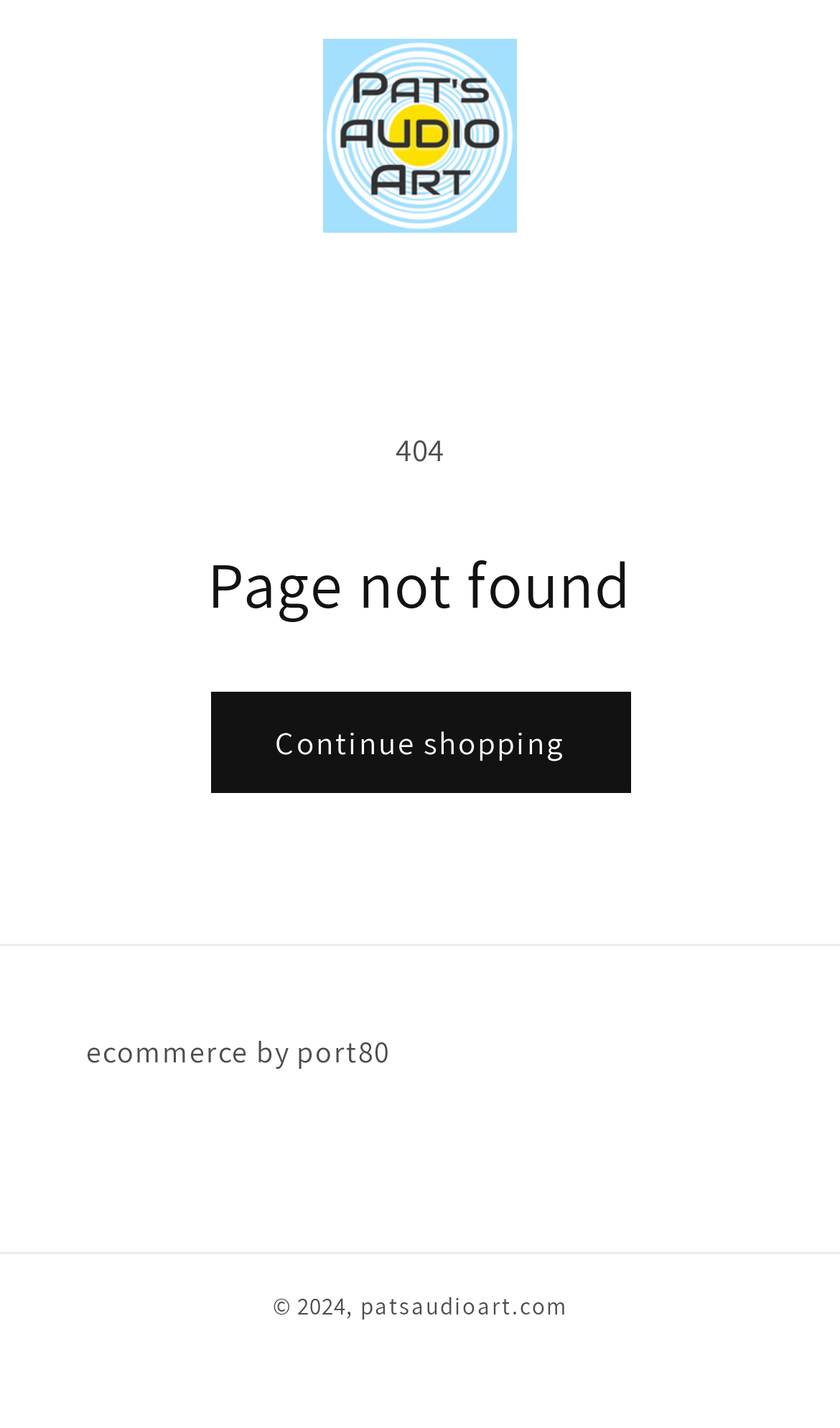What is the text of the webpage's headline?

Page not found